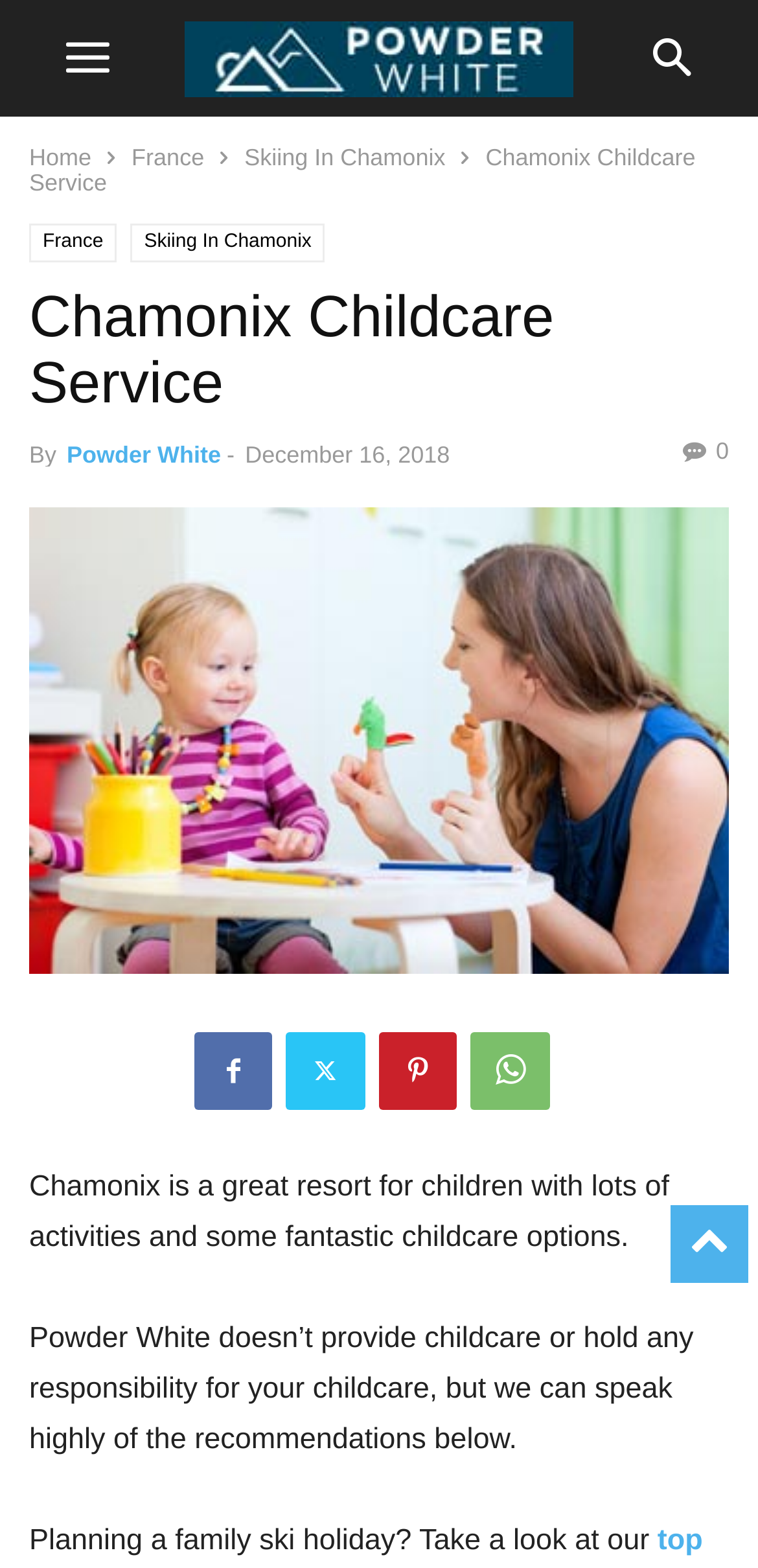Provide the bounding box coordinates of the HTML element described by the text: "Powder White". The coordinates should be in the format [left, top, right, bottom] with values between 0 and 1.

[0.088, 0.281, 0.292, 0.299]